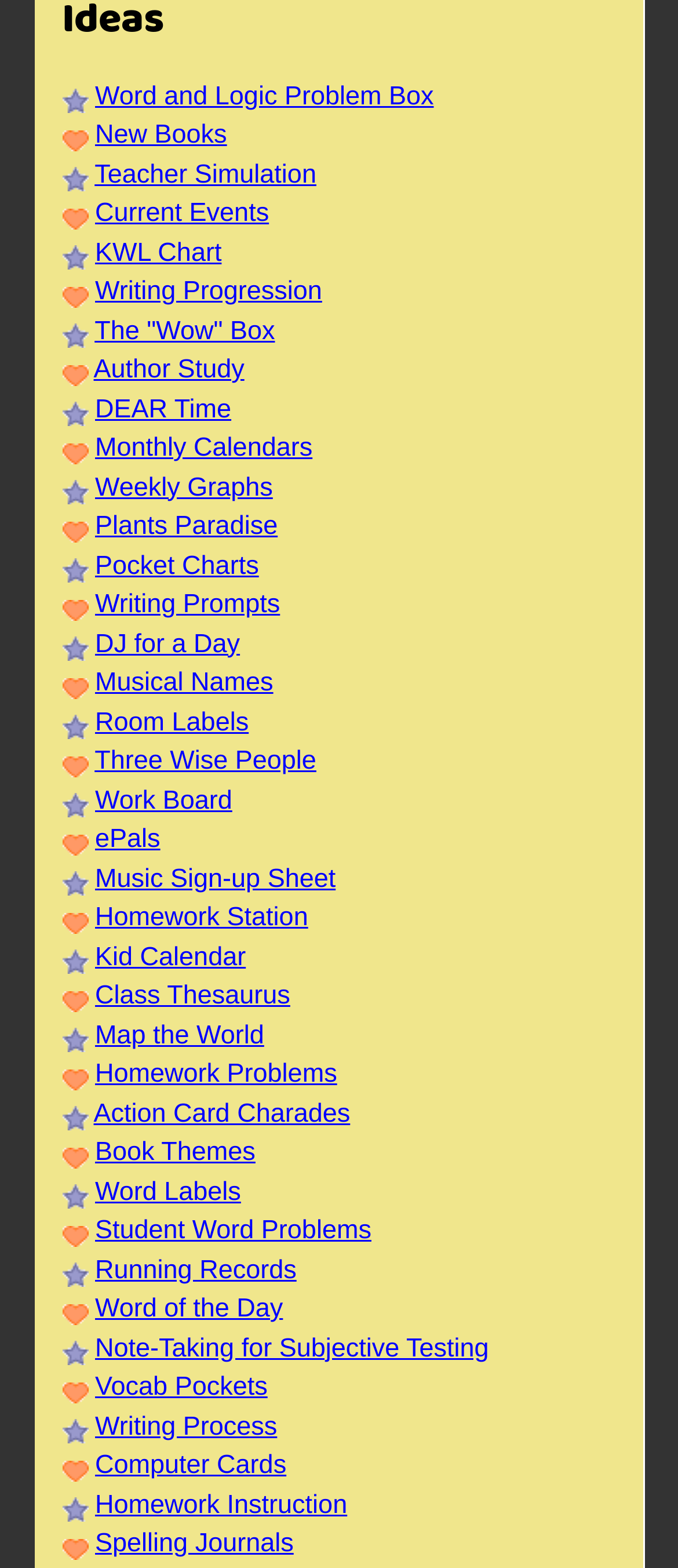Identify the bounding box coordinates of the area that should be clicked in order to complete the given instruction: "Explore Teacher Simulation". The bounding box coordinates should be four float numbers between 0 and 1, i.e., [left, top, right, bottom].

[0.14, 0.102, 0.467, 0.12]